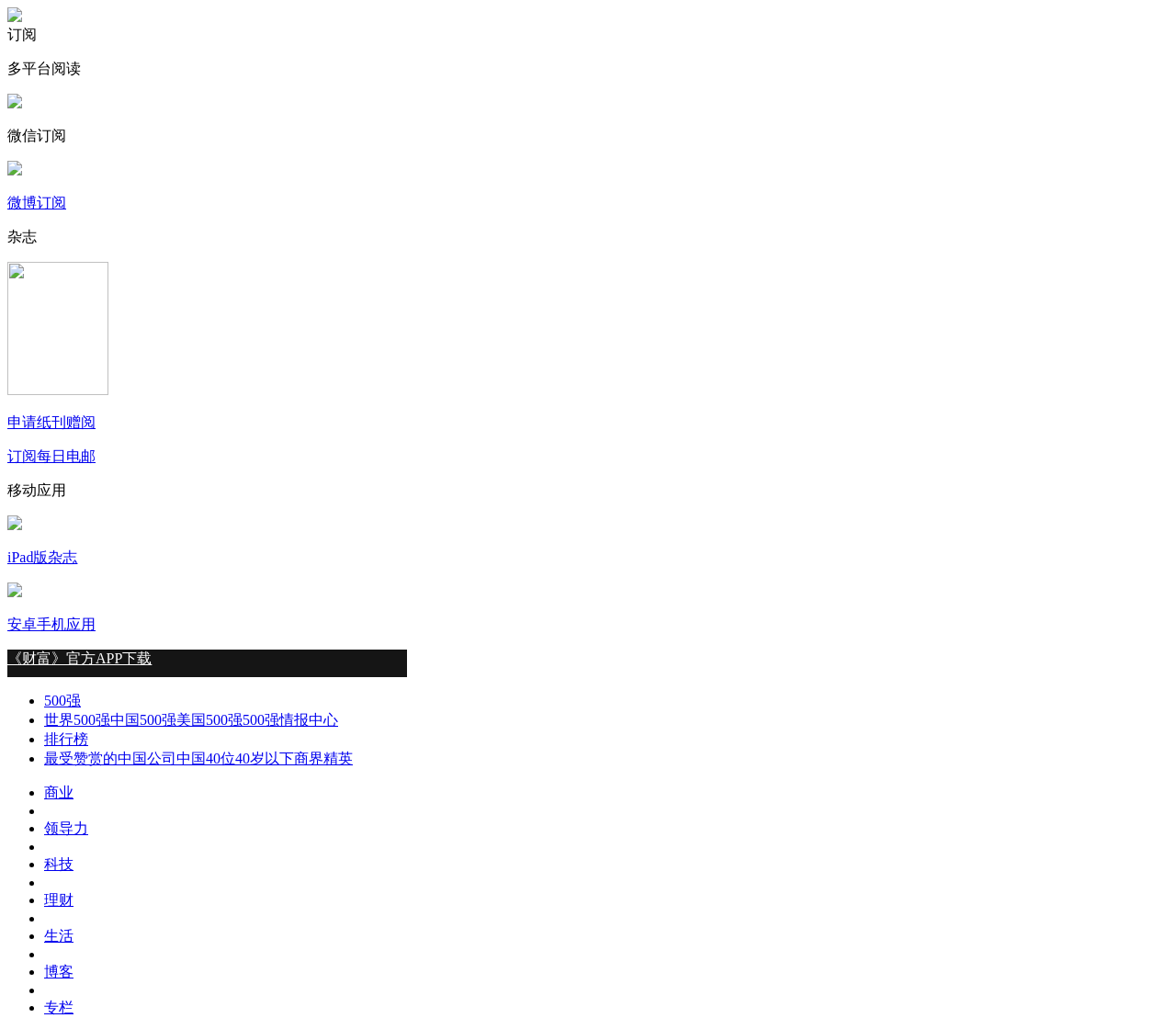Answer the question using only one word or a concise phrase: How many list markers are there?

24